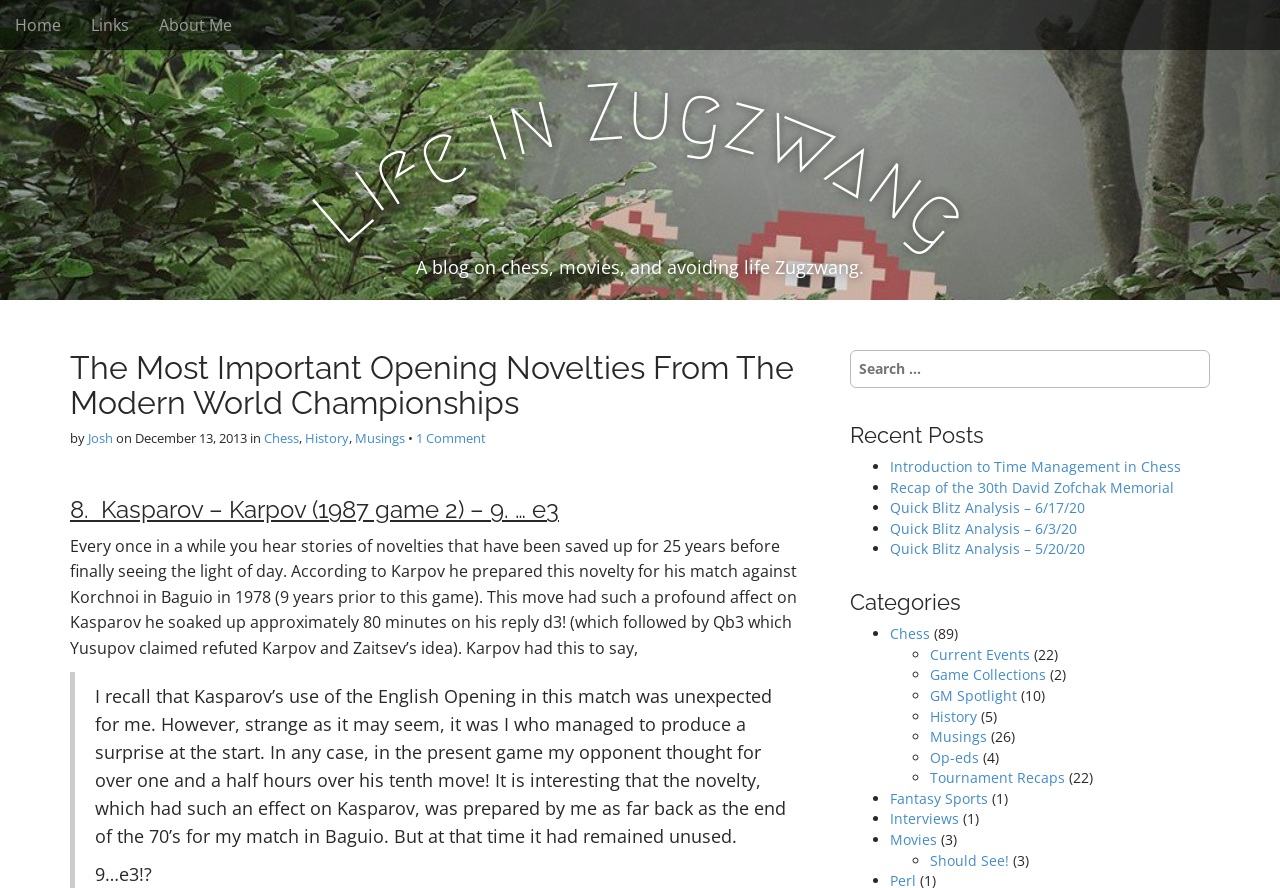Who is the author of this blog post?
Could you please answer the question thoroughly and with as much detail as possible?

The author of this blog post is mentioned in the text 'by Josh' which is located below the title 'The Most Important Opening Novelties From The Modern World Championships'.